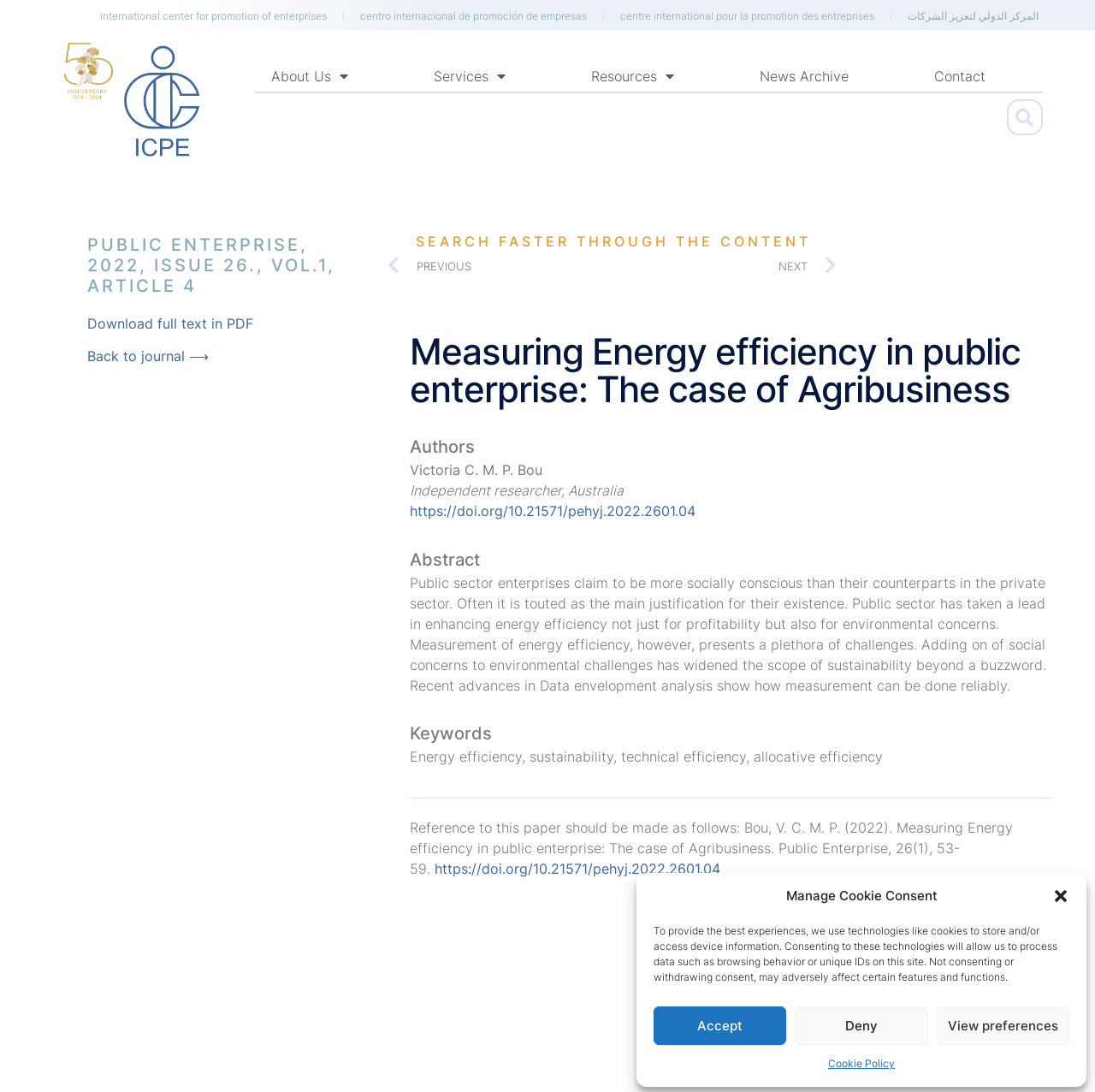Please indicate the bounding box coordinates of the element's region to be clicked to achieve the instruction: "Search for something". Provide the coordinates as four float numbers between 0 and 1, i.e., [left, top, right, bottom].

[0.919, 0.091, 0.952, 0.124]